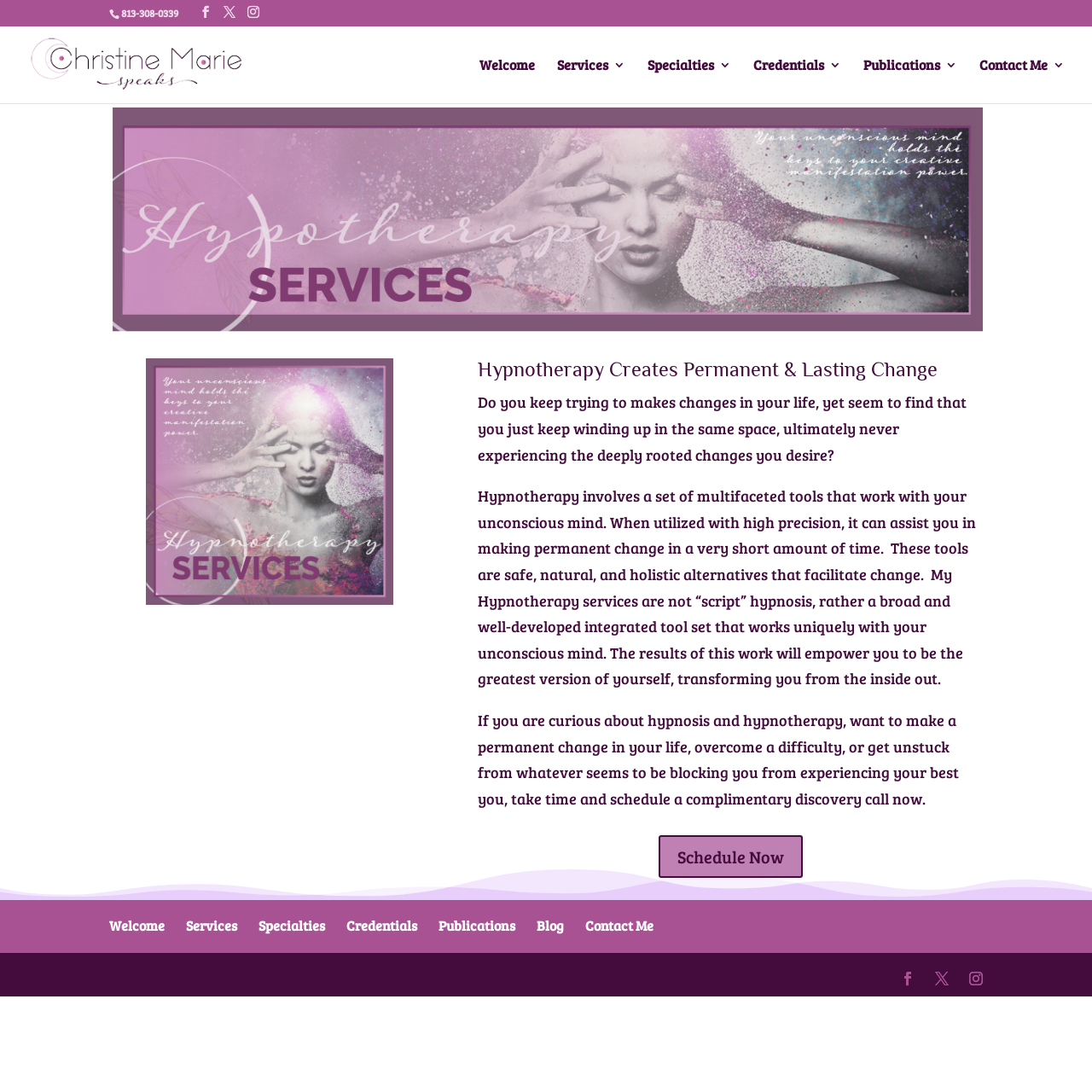Reply to the question below using a single word or brief phrase:
What is the main topic of the webpage?

Hypnotherapy